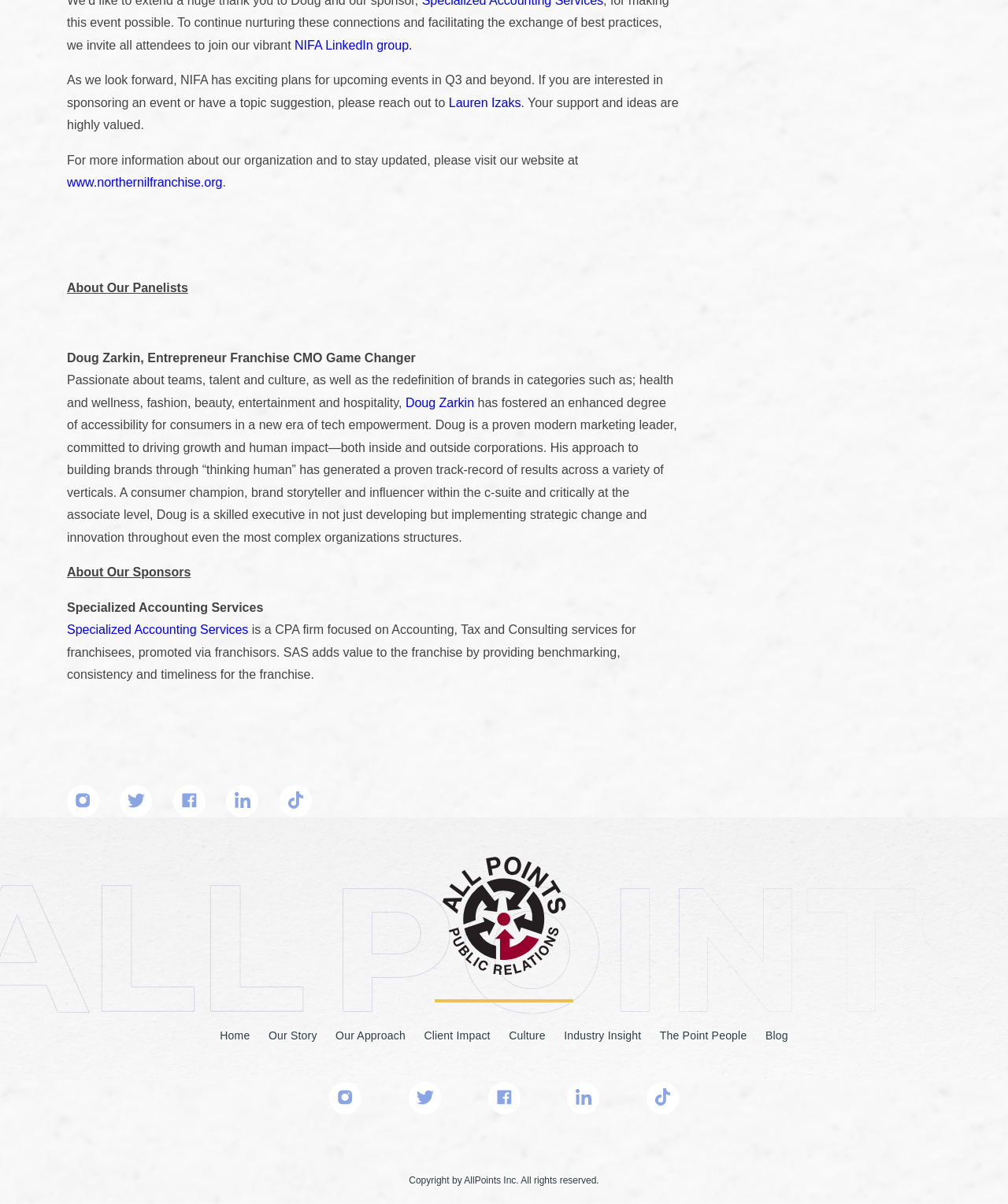Could you determine the bounding box coordinates of the clickable element to complete the instruction: "Contact Lauren Izaks"? Provide the coordinates as four float numbers between 0 and 1, i.e., [left, top, right, bottom].

[0.445, 0.08, 0.517, 0.091]